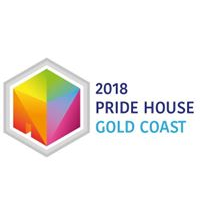Generate an in-depth description of the visual content.

The image showcases the logo of the 2018 Pride House, which was part of the Gold Coast Commonwealth Games. This vibrant logo features a hexagonal design with a colorful geometric shape, symbolizing inclusivity and diversity within the LGBTIQ+ community. Below the icon, the text reads "2018 PRIDE HOUSE GOLD COAST," highlighting the event's location and the significance of creating a welcoming space during the games for athletes, fans, and supporters alike. The Pride House served as a hub for information, networking, and activities focused on promoting inclusivity and representation in sports during the Commonwealth Games.